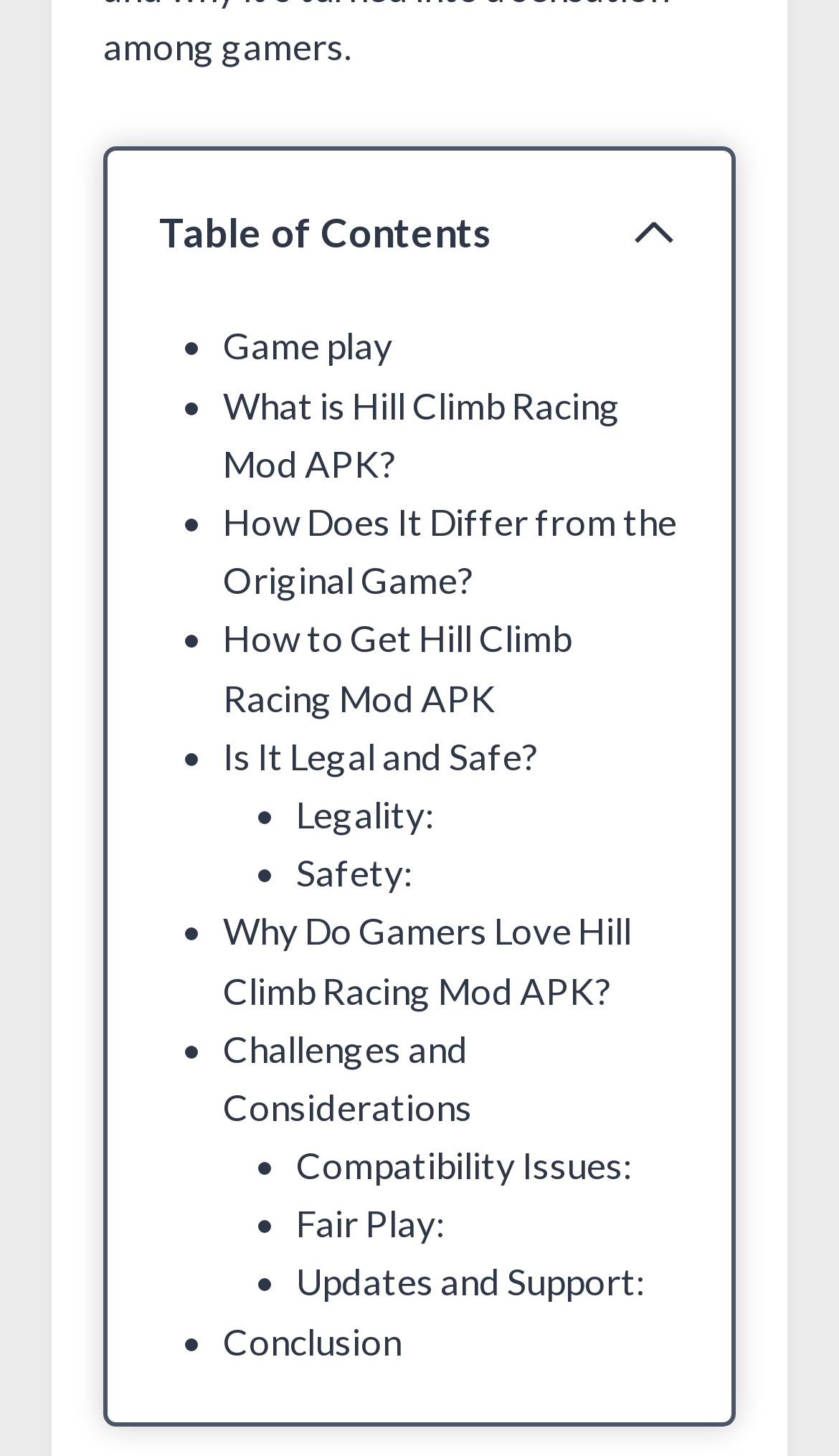Respond to the following question with a brief word or phrase:
What is the last link in the table of contents?

Conclusion